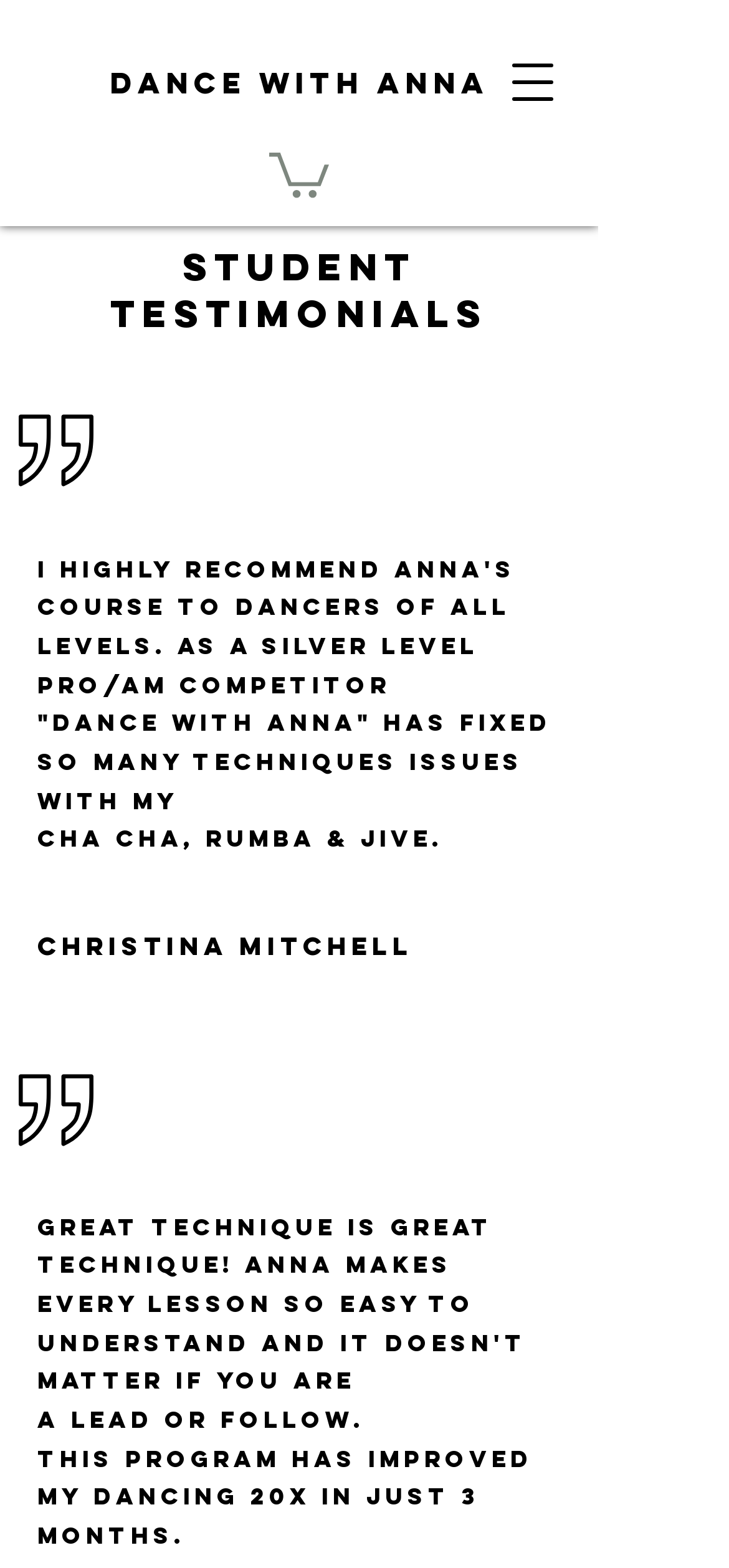Please find and give the text of the main heading on the webpage.

DANCE WITH ANNA